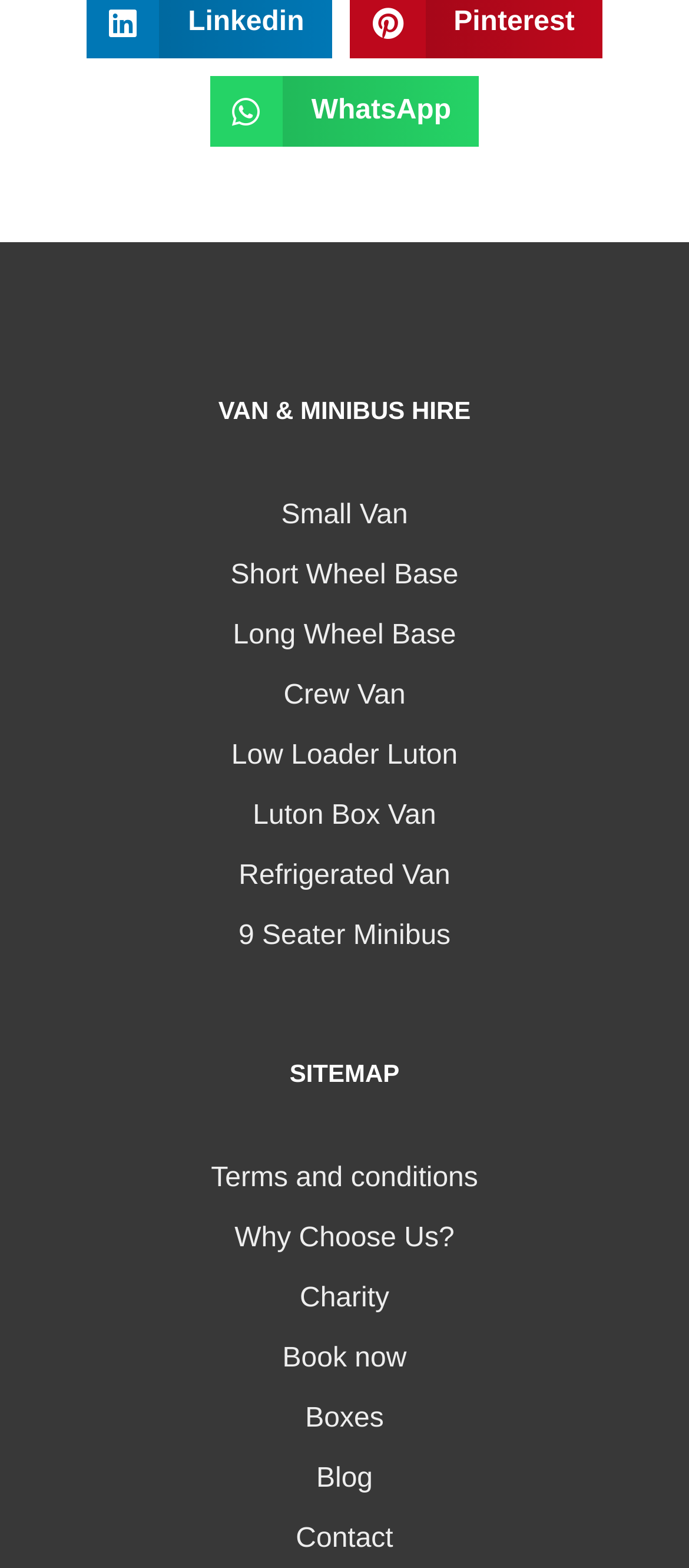Please specify the bounding box coordinates of the clickable section necessary to execute the following command: "Read about the company's expertise".

None